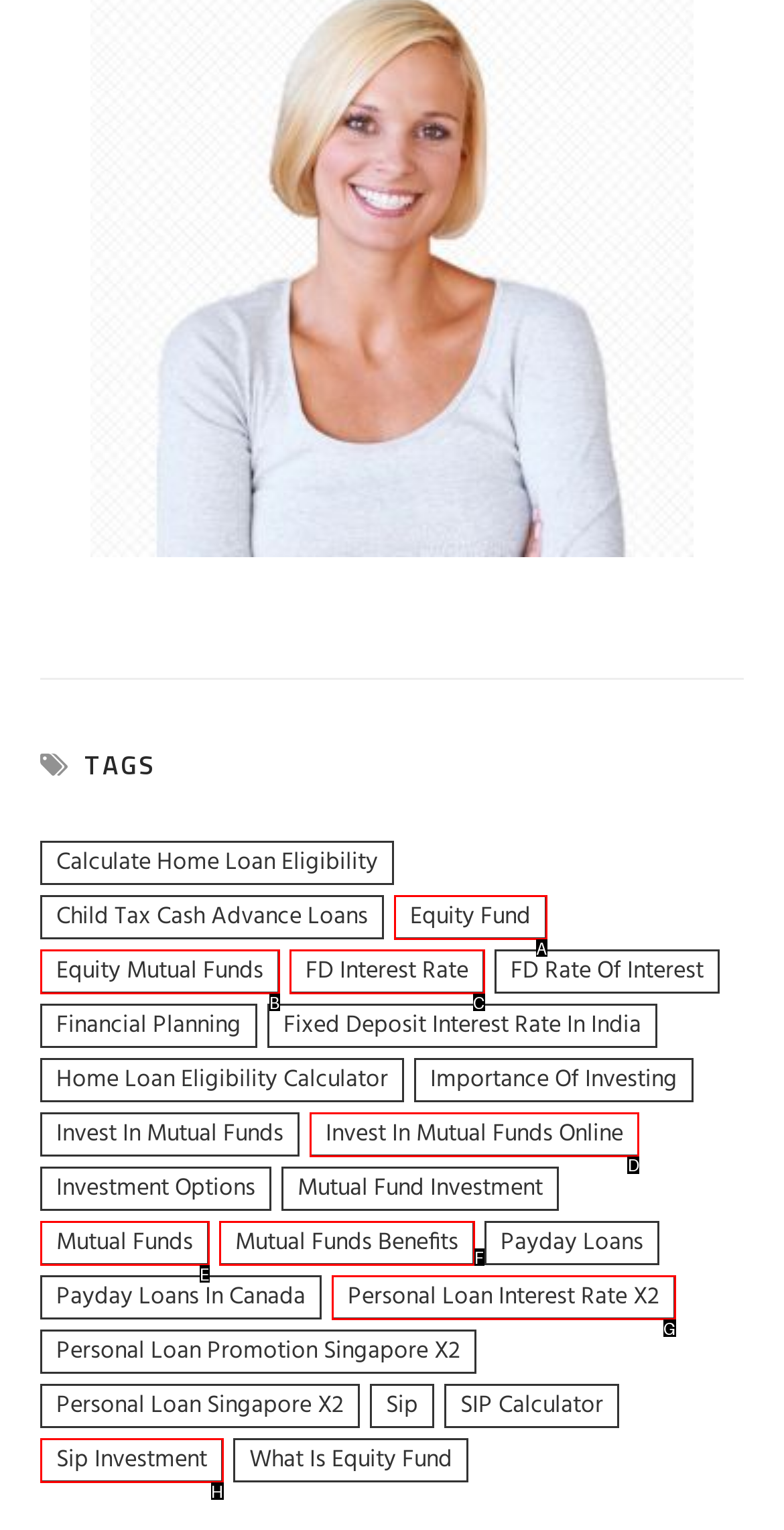Based on the task: Invest in mutual funds online, which UI element should be clicked? Answer with the letter that corresponds to the correct option from the choices given.

D